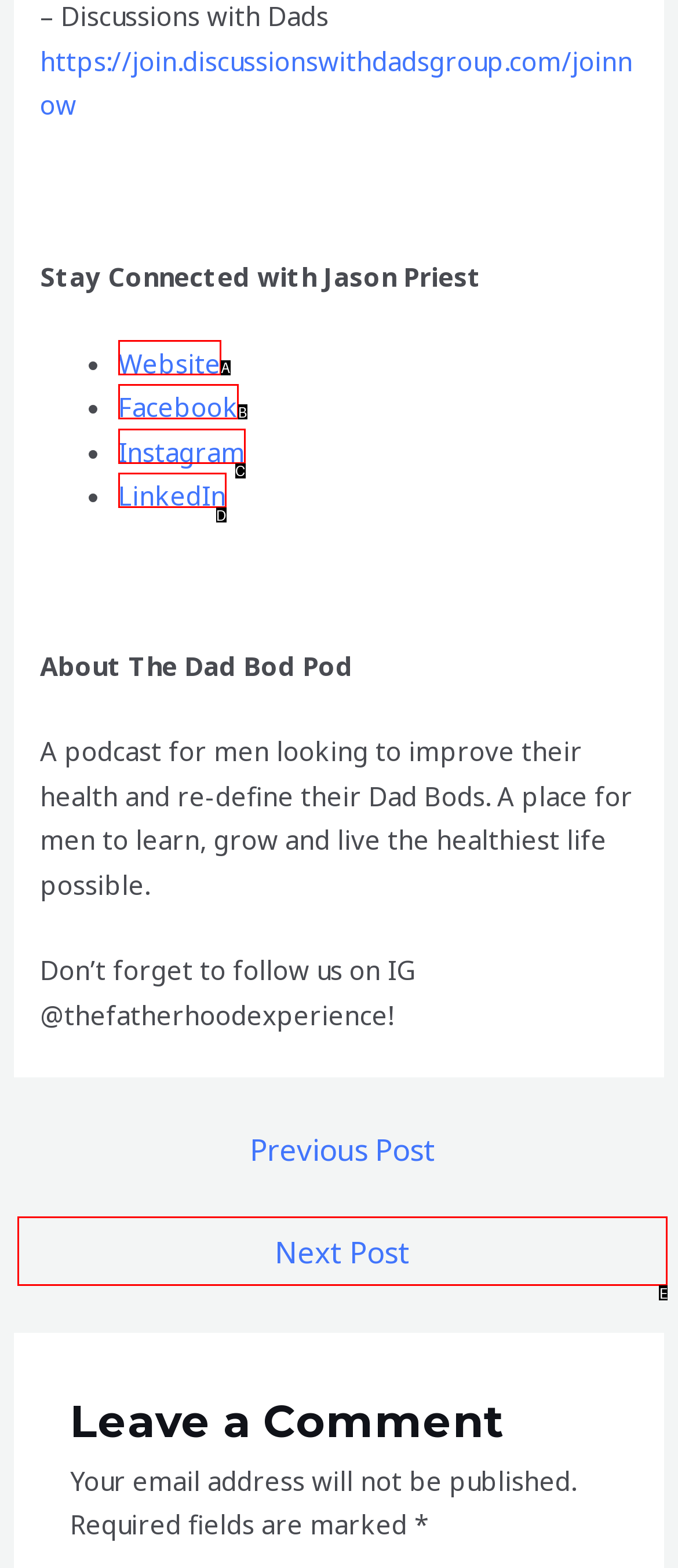Select the appropriate option that fits: LinkedIn
Reply with the letter of the correct choice.

D